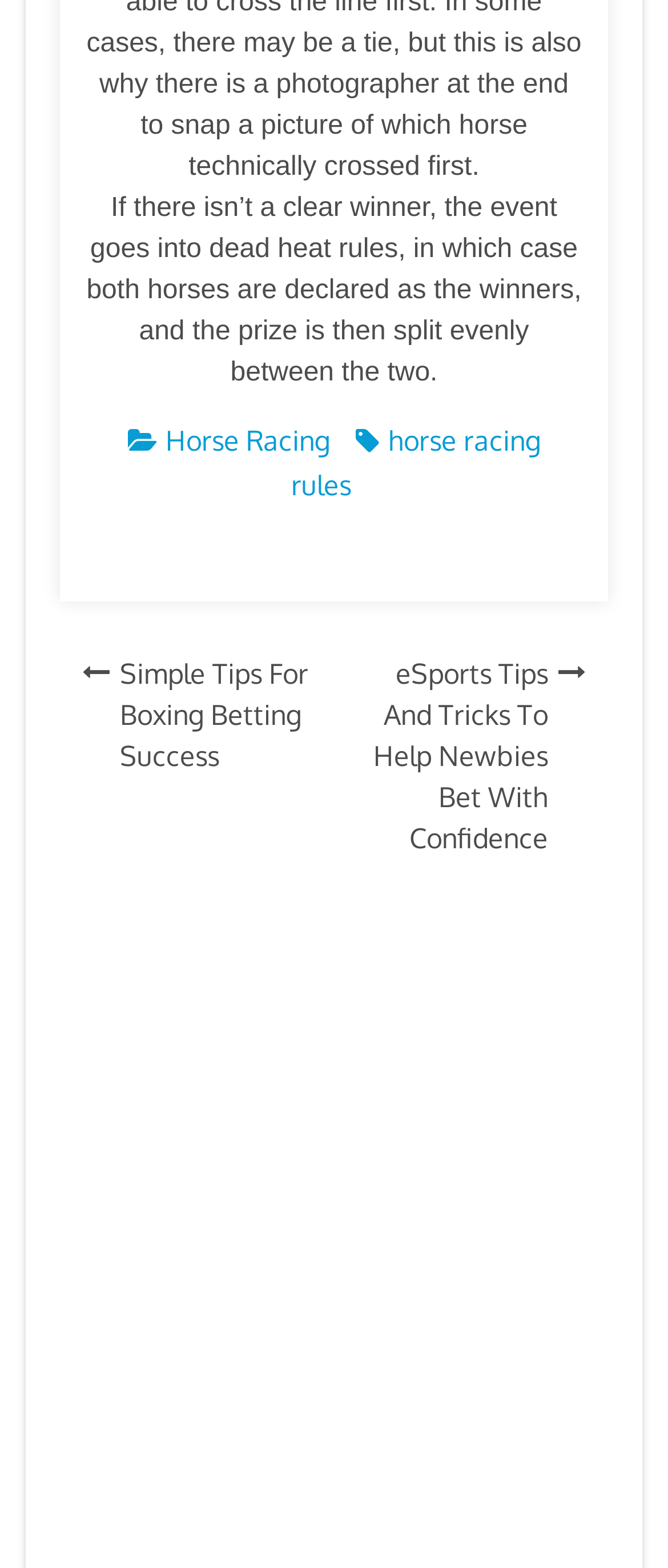Please reply with a single word or brief phrase to the question: 
What is the function of the 'Search' button?

To submit search query